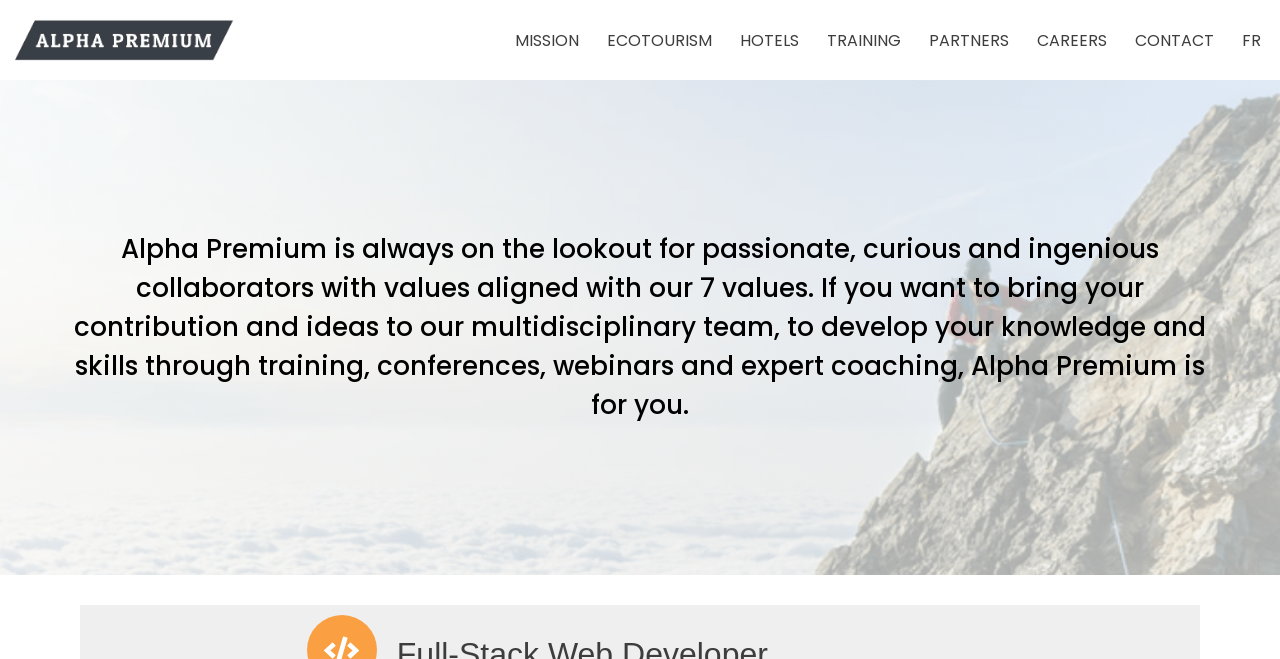Find and specify the bounding box coordinates that correspond to the clickable region for the instruction: "View the 'Alpha Premium' image".

[0.012, 0.029, 0.184, 0.093]